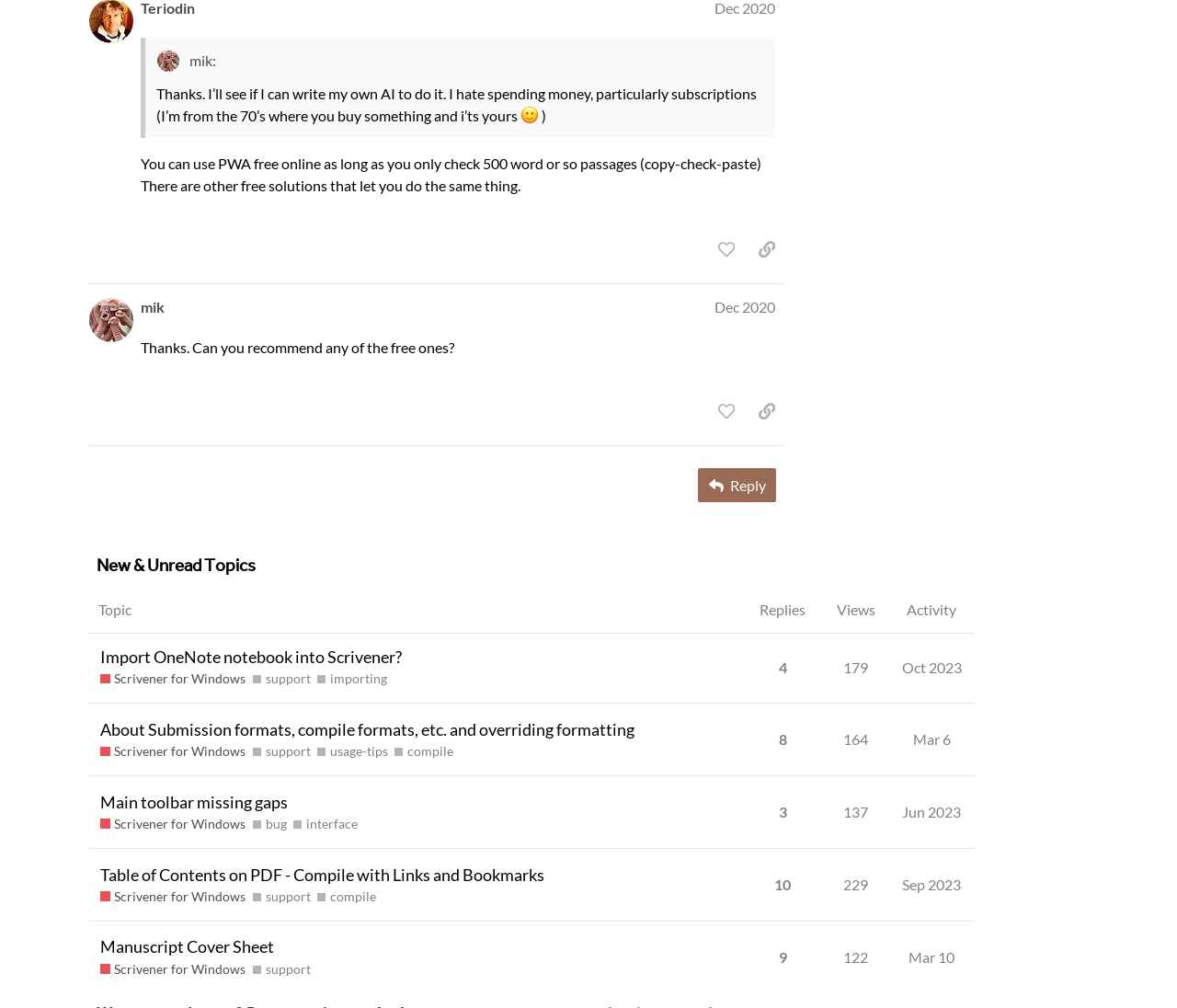Answer briefly with one word or phrase:
How many replies does the topic 'About Submission formats, compile formats, etc. and overriding formatting' have?

8